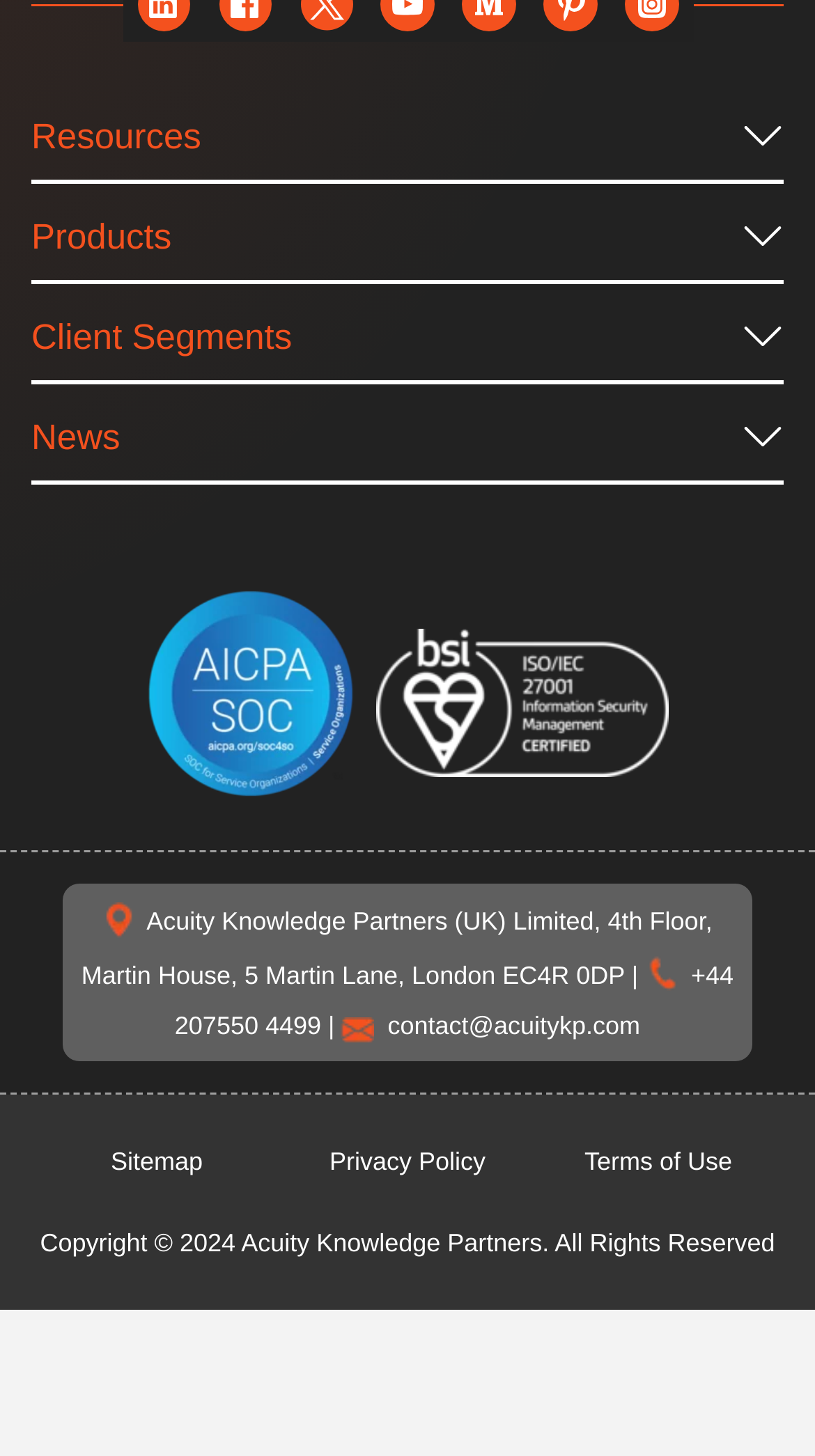Locate the bounding box coordinates of the item that should be clicked to fulfill the instruction: "Read terms of use".

[0.654, 0.846, 0.962, 0.88]